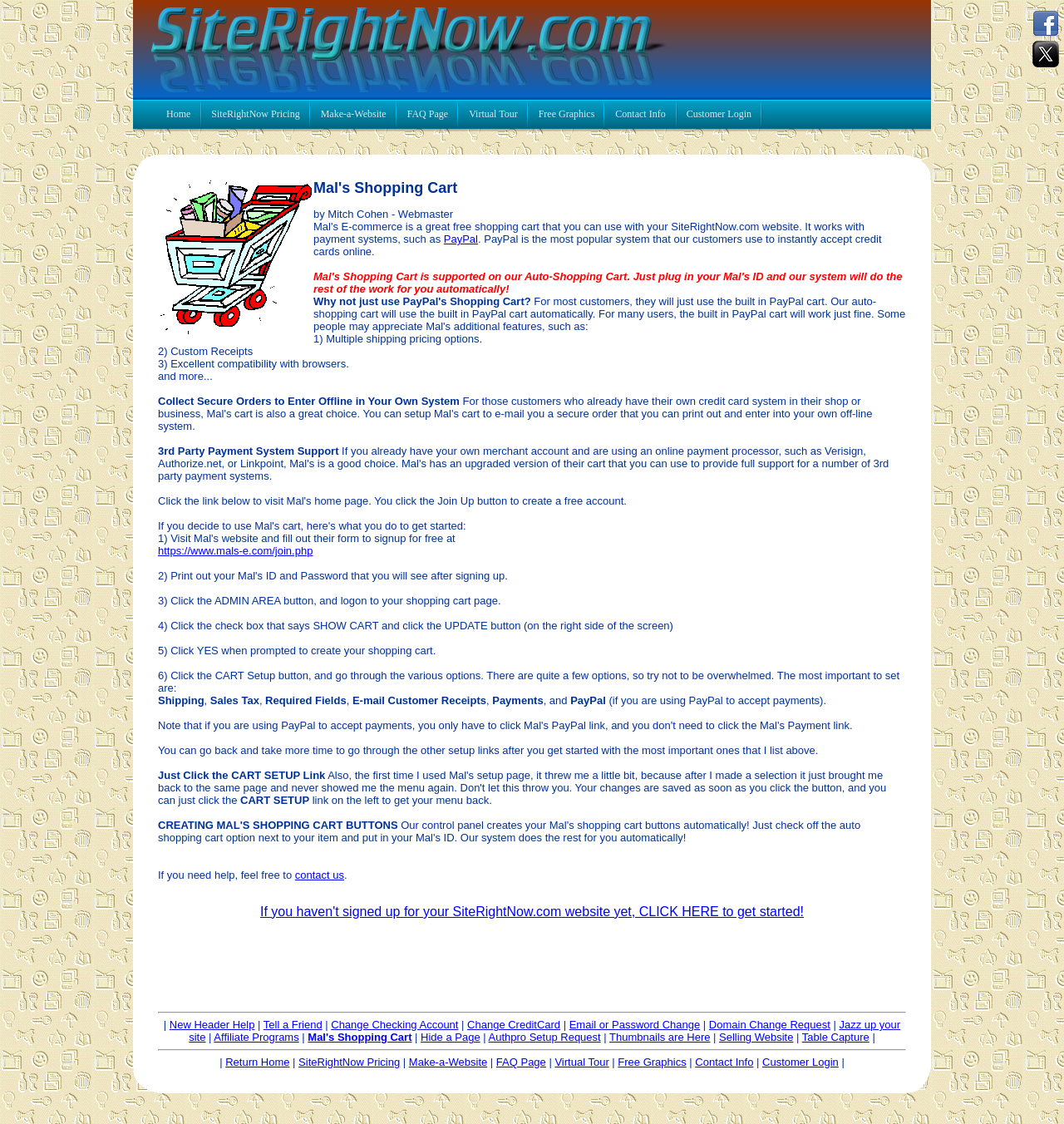Locate the bounding box coordinates of the element that should be clicked to execute the following instruction: "Contact us".

[0.277, 0.773, 0.323, 0.784]